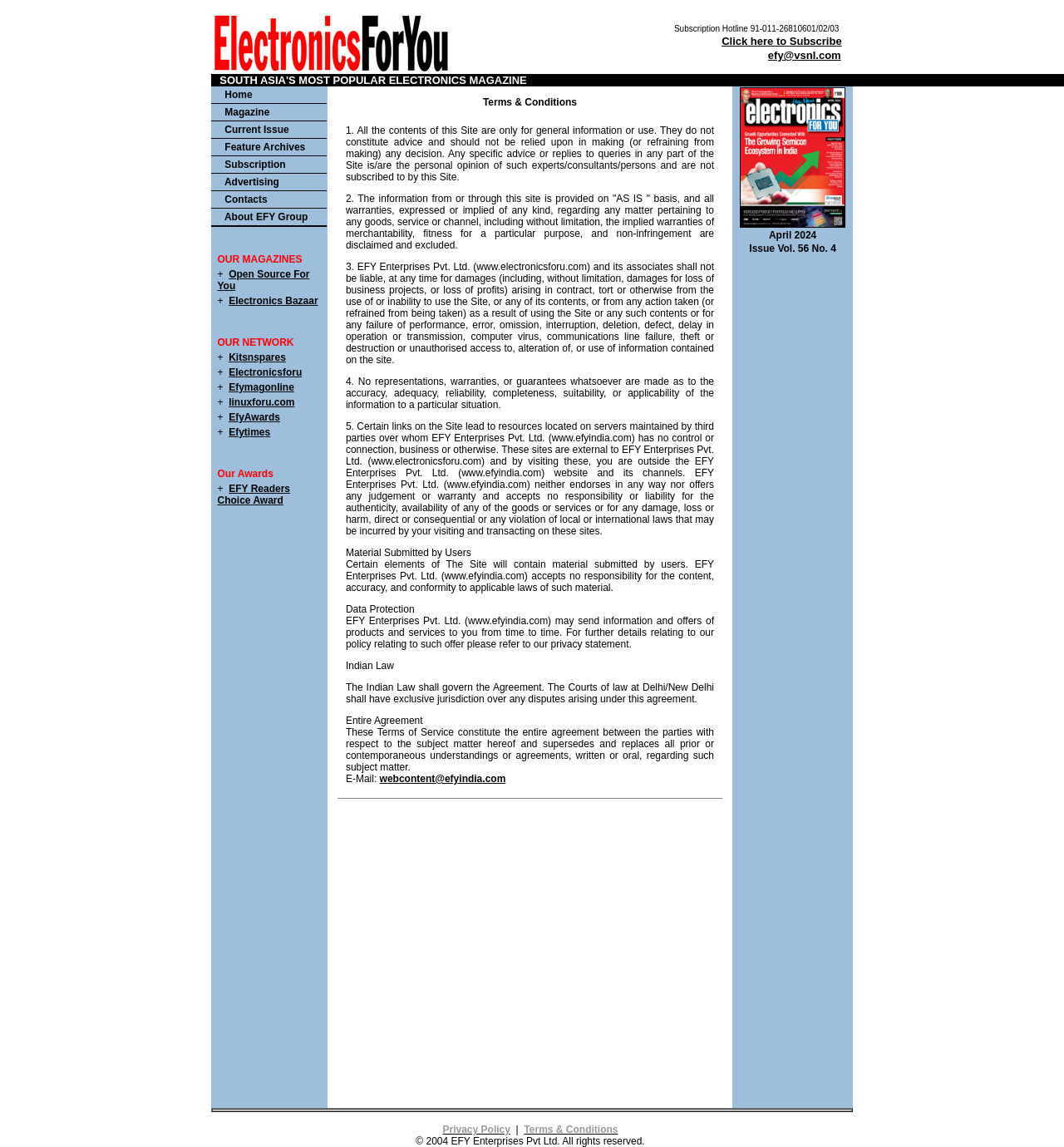Provide an in-depth caption for the webpage.

The webpage is for Electronics For You, Asia's most popular electronics magazine. At the top, there is a banner with the magazine's logo and a subscription hotline. Below the banner, there is a navigation menu with links to various sections of the website, including Home, Magazine, Current Issue, Feature Archives, Subscription, Advertising, Contacts, and About EFY Group. 

The navigation menu is divided into two sections. The first section has links to Home, Magazine, Current Issue, Feature Archives, and Subscription. The second section has links to Advertising, Contacts, and About EFY Group. Each link is separated by a small gap, making it easy to navigate.

There are no images on the page except for the magazine's logo at the top. The overall layout is simple and easy to navigate, with a focus on providing quick access to various sections of the website.